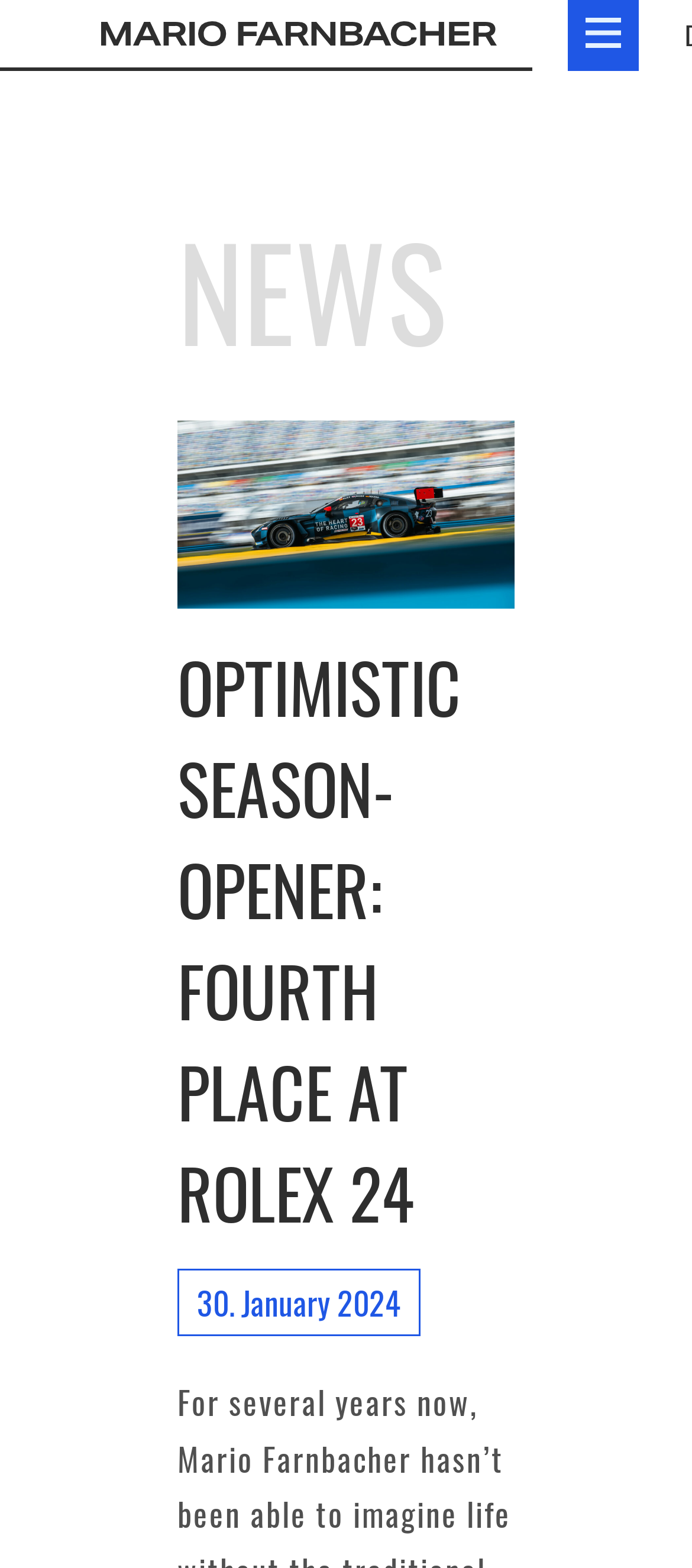Determine the bounding box coordinates for the UI element with the following description: "McMahon Creative". The coordinates should be four float numbers between 0 and 1, represented as [left, top, right, bottom].

None